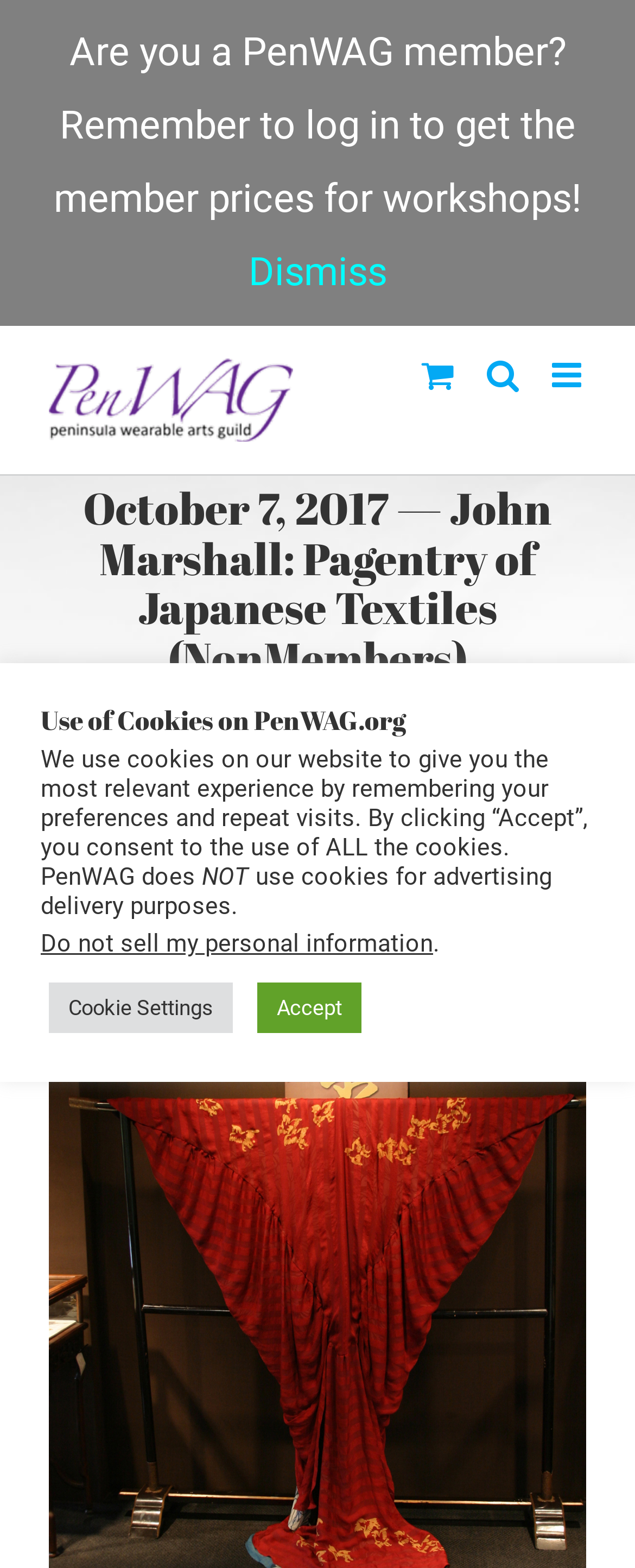Locate the bounding box coordinates of the item that should be clicked to fulfill the instruction: "Go to Home".

[0.268, 0.441, 0.355, 0.456]